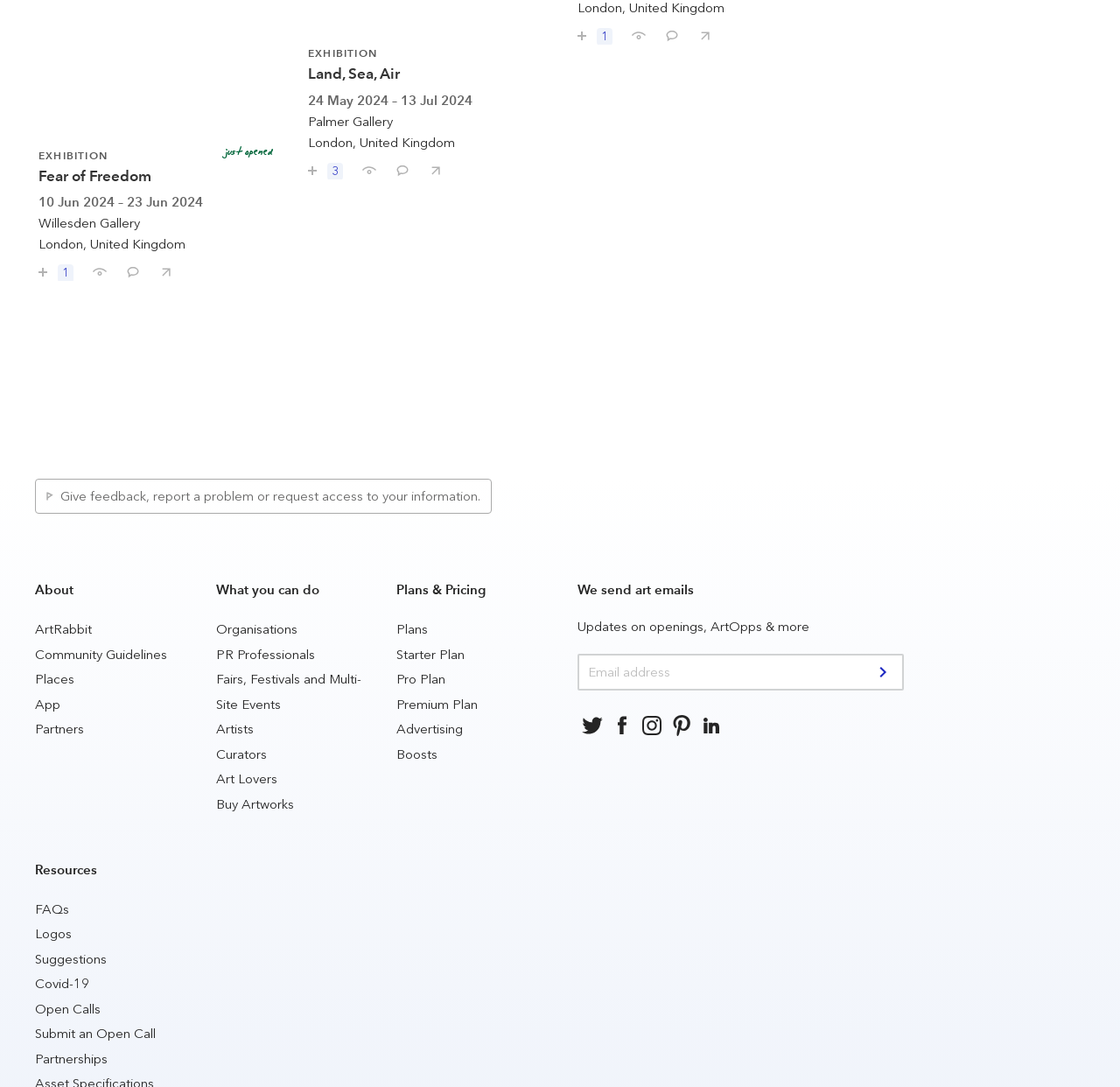Pinpoint the bounding box coordinates of the area that must be clicked to complete this instruction: "Submit".

[0.775, 0.603, 0.806, 0.634]